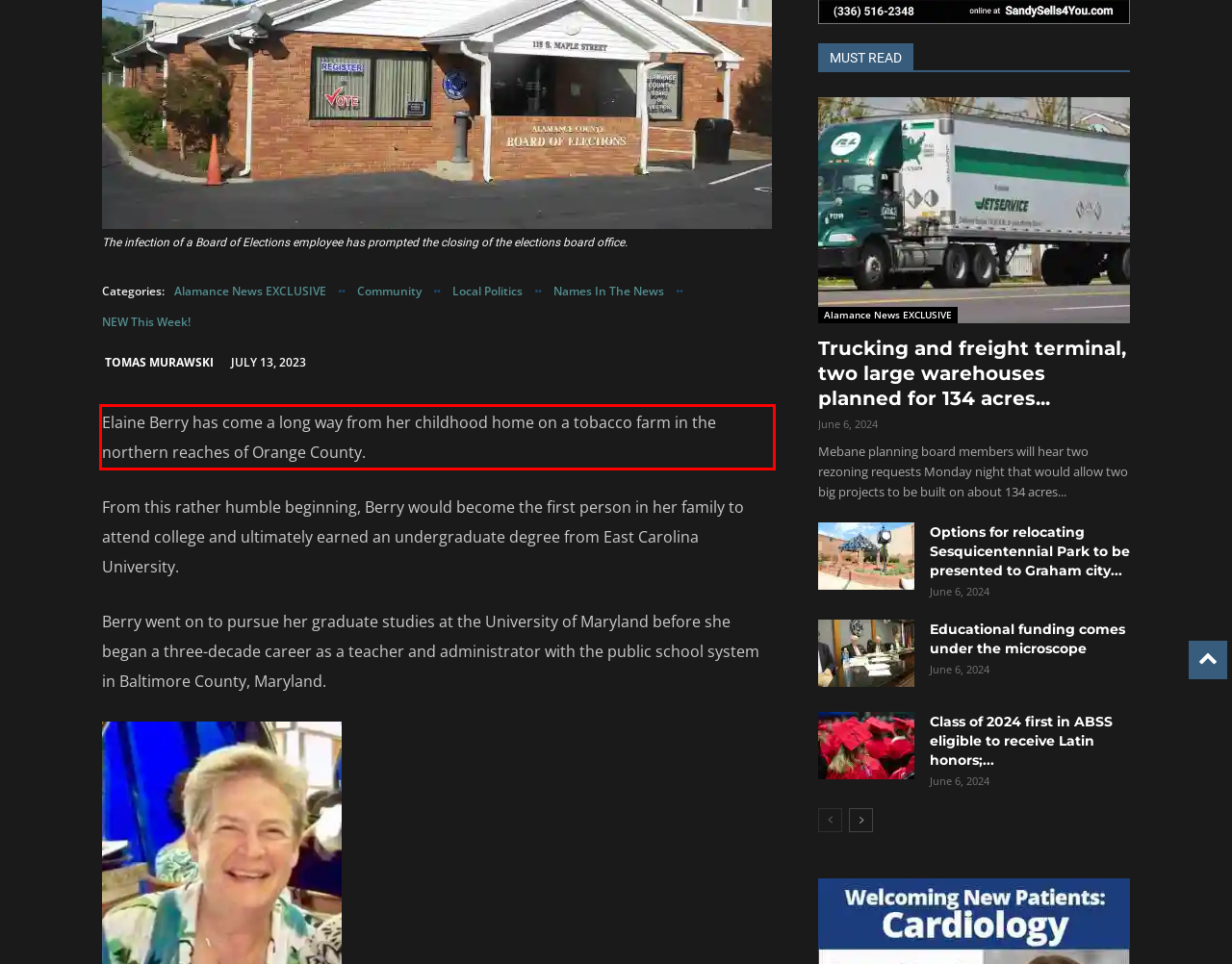Identify the text inside the red bounding box in the provided webpage screenshot and transcribe it.

Elaine Berry has come a long way from her childhood home on a tobacco farm in the northern reaches of Orange County.